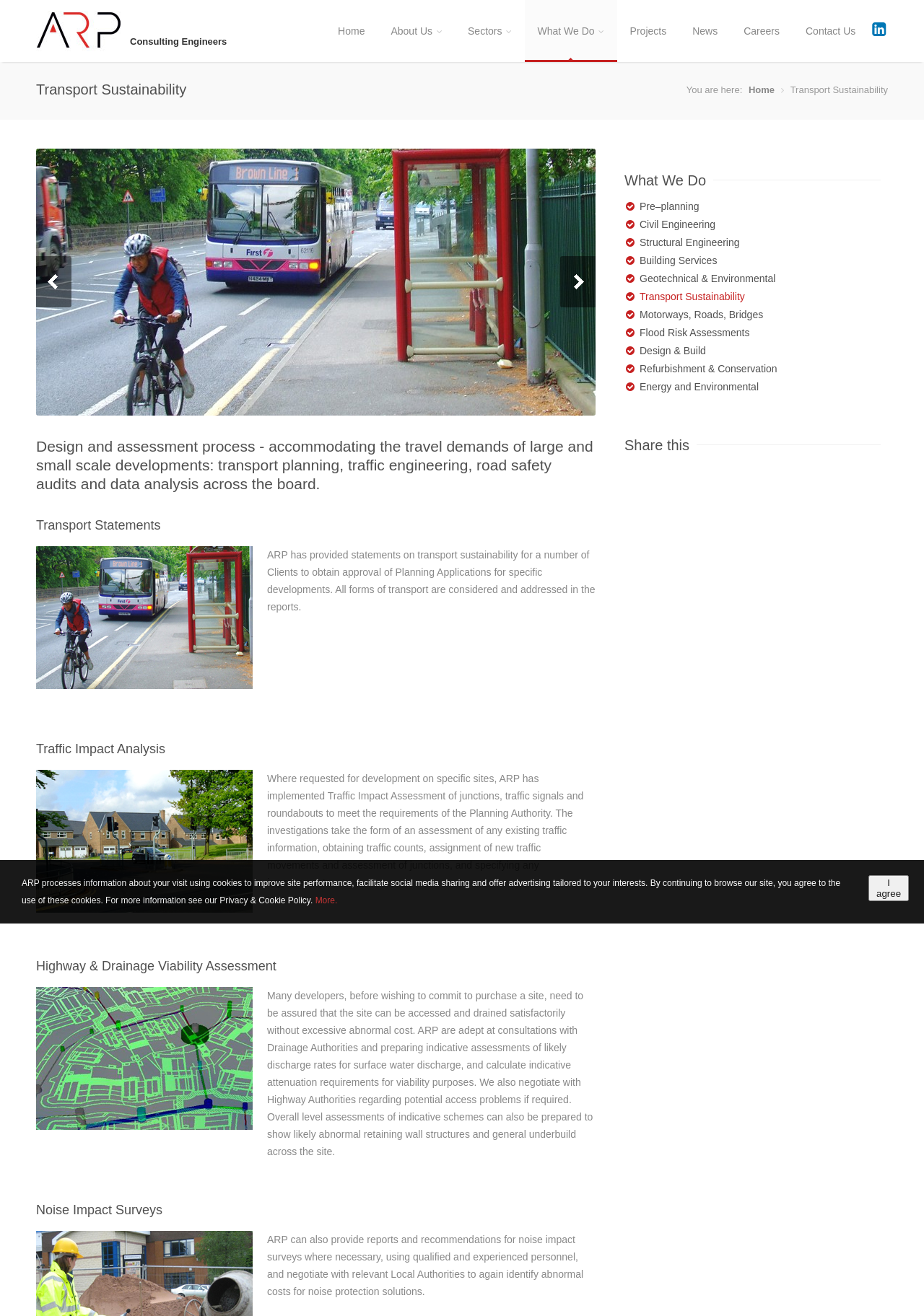Please indicate the bounding box coordinates for the clickable area to complete the following task: "Read about 'Transport Statements'". The coordinates should be specified as four float numbers between 0 and 1, i.e., [left, top, right, bottom].

[0.039, 0.391, 0.645, 0.407]